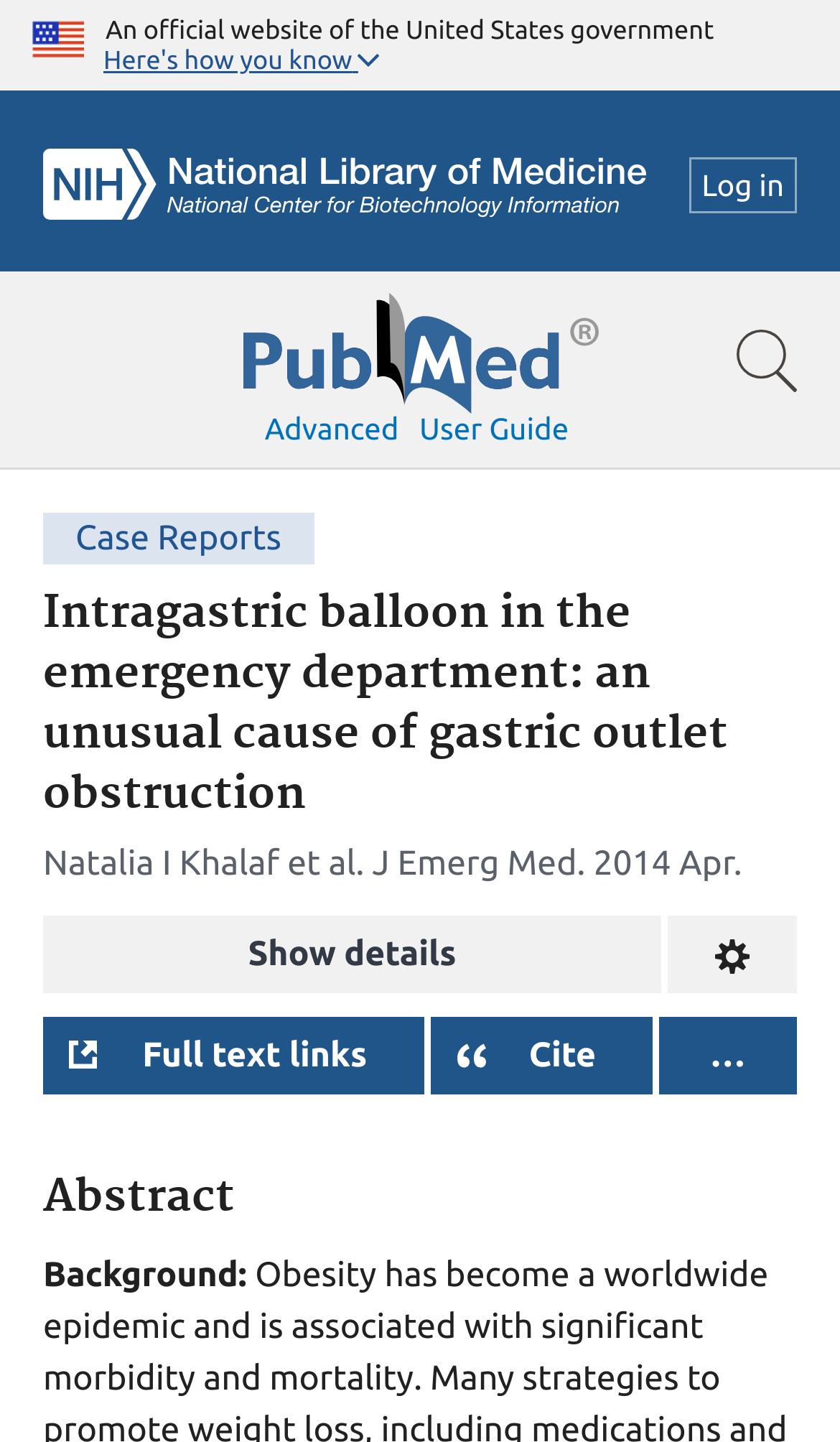Please determine the bounding box coordinates, formatted as (top-left x, top-left y, bottom-right x, bottom-right y), with all values as floating point numbers between 0 and 1. Identify the bounding box of the region described as: #1

None